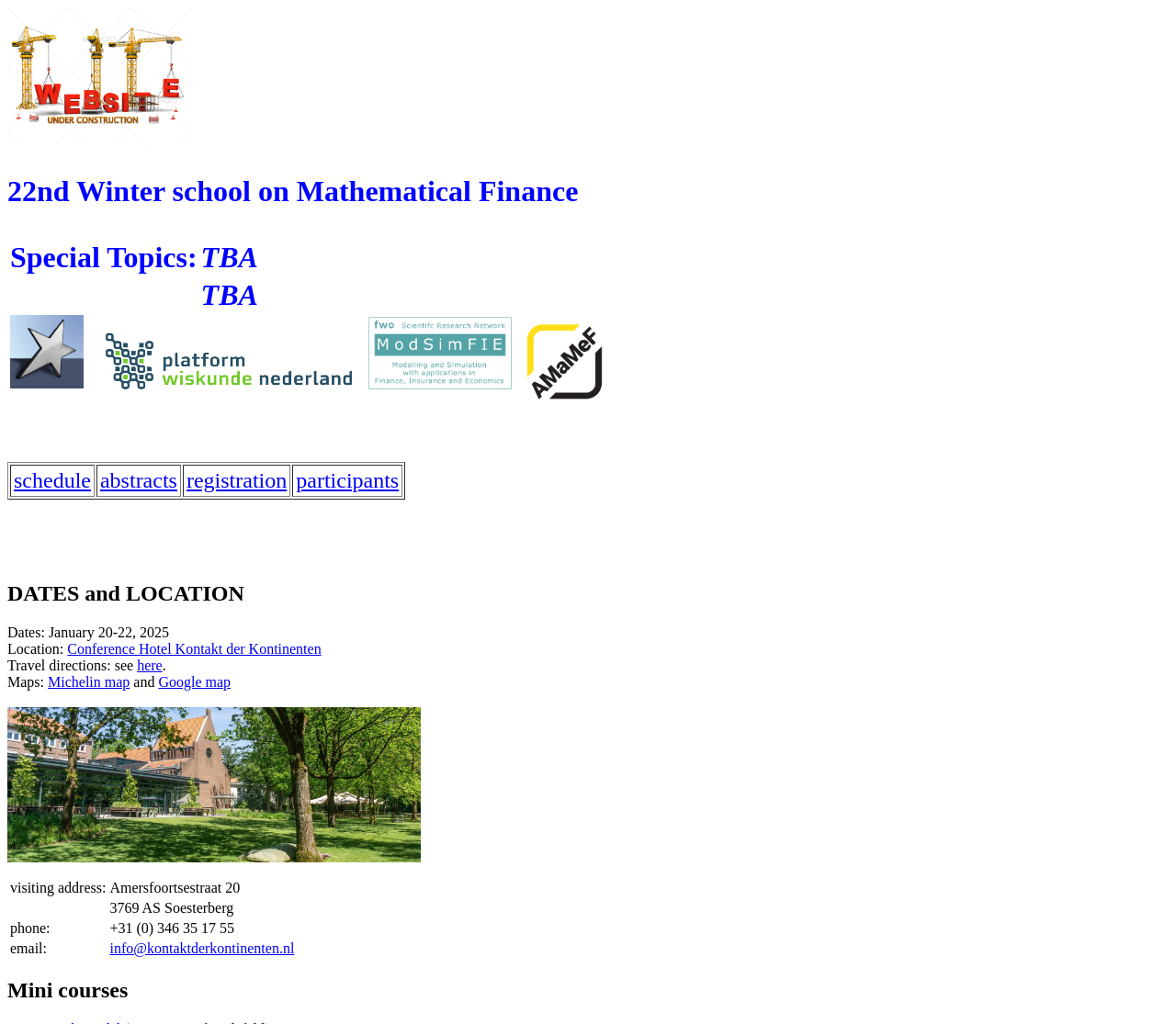Determine the bounding box coordinates for the clickable element required to fulfill the instruction: "register for the event". Provide the coordinates as four float numbers between 0 and 1, i.e., [left, top, right, bottom].

[0.155, 0.453, 0.247, 0.485]